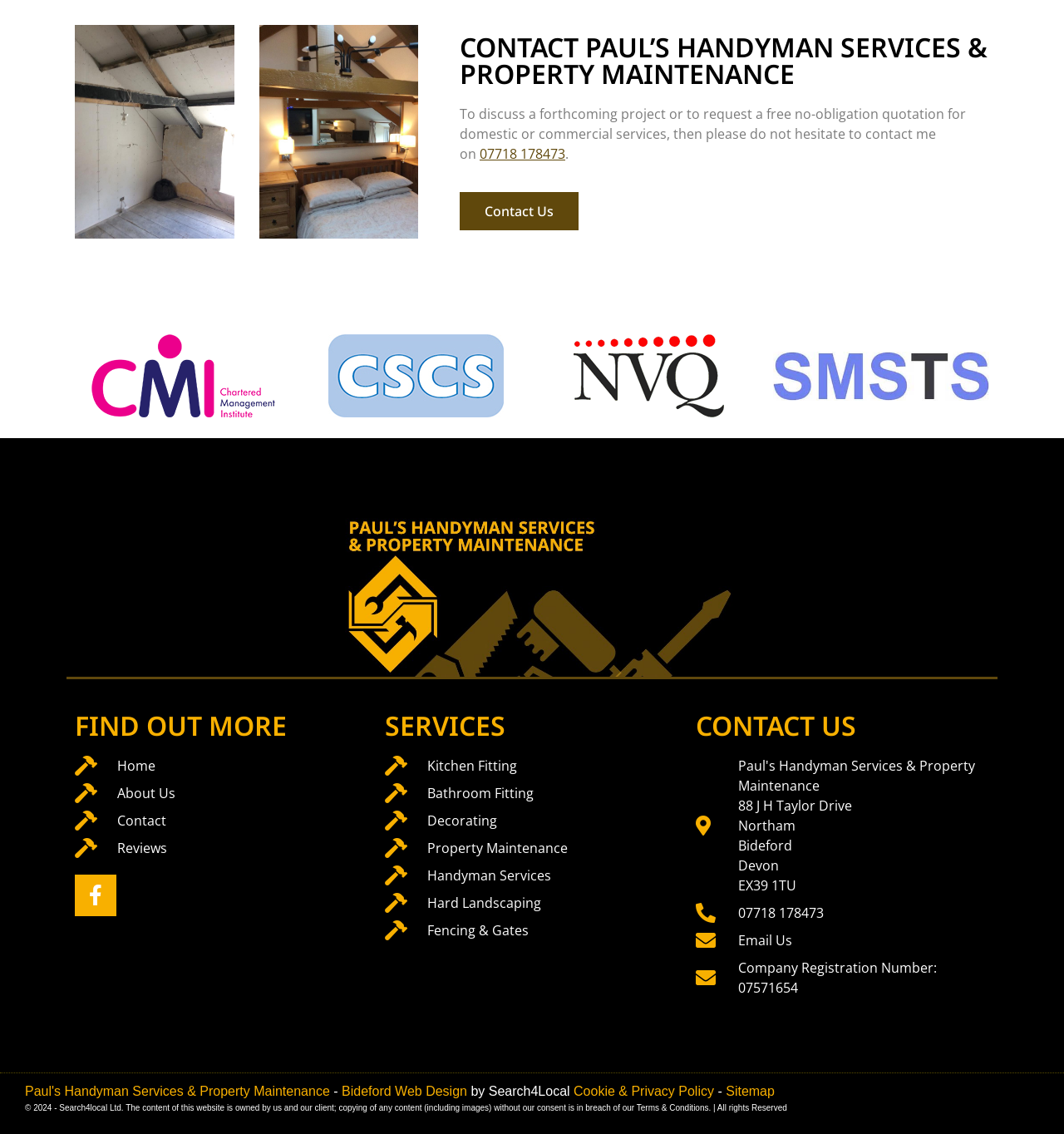Find the bounding box coordinates of the element to click in order to complete the given instruction: "Click the '07718 178473' phone number."

[0.451, 0.127, 0.531, 0.143]